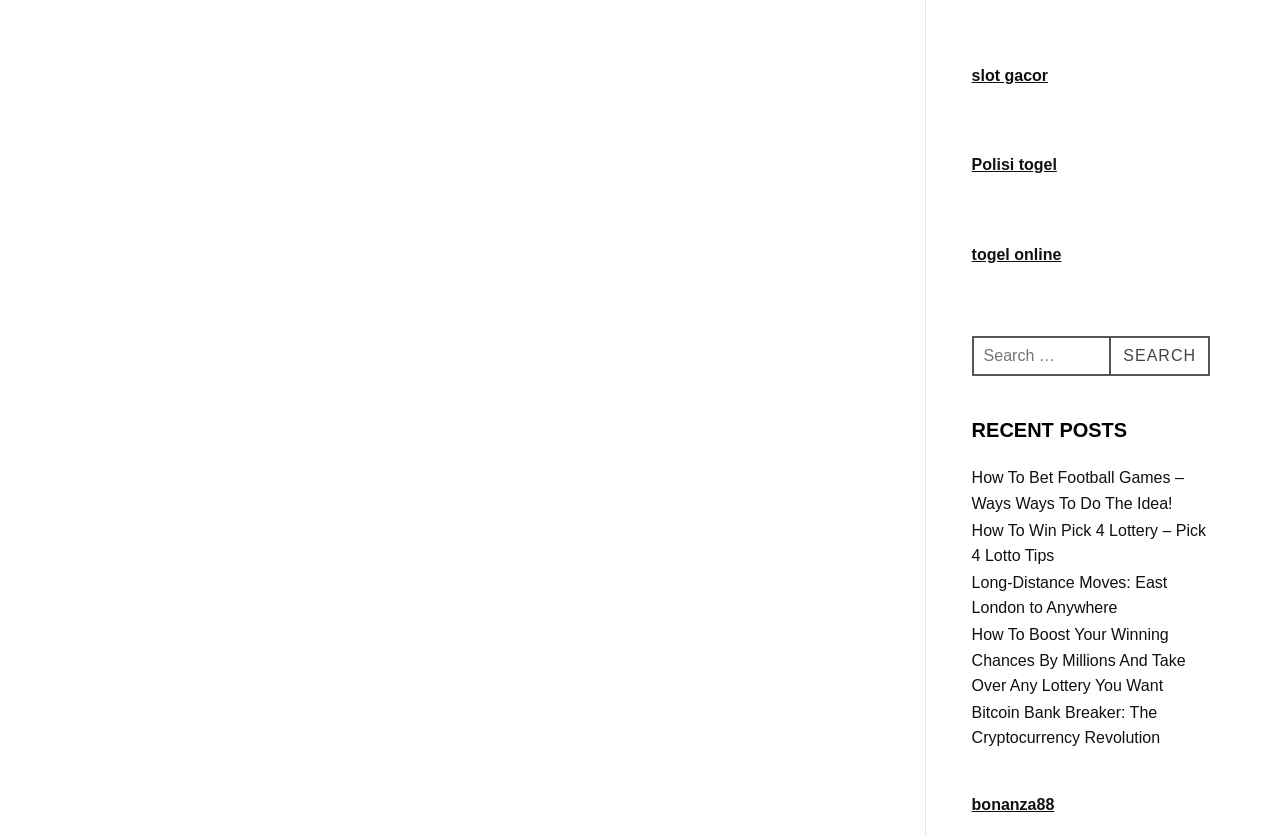Please identify the bounding box coordinates of the element that needs to be clicked to execute the following command: "Click on 'How To Bet Football Games – Ways Ways To Do The Idea!' link". Provide the bounding box using four float numbers between 0 and 1, formatted as [left, top, right, bottom].

[0.759, 0.562, 0.925, 0.613]